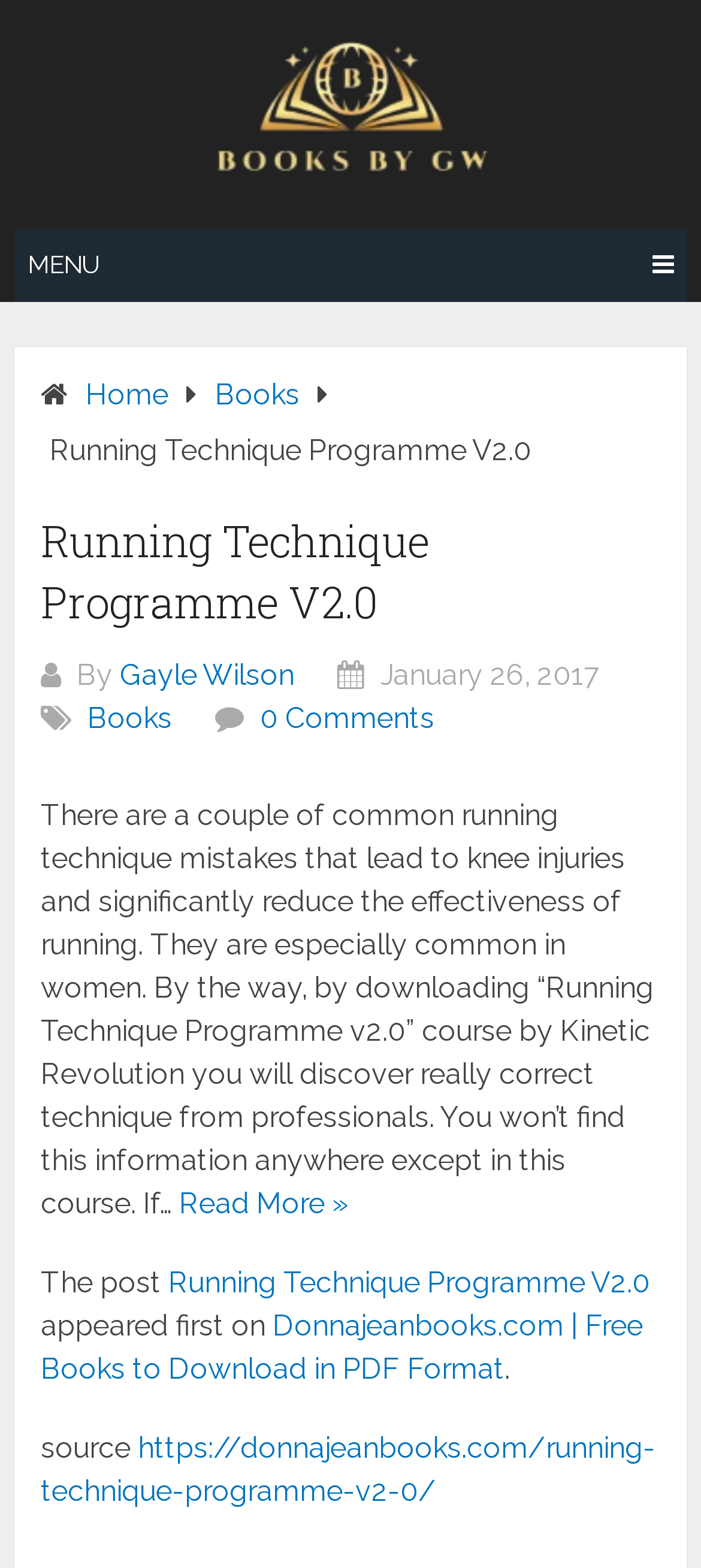How many comments does the article have?
Utilize the image to construct a detailed and well-explained answer.

The number of comments can be found by looking at the link that says '0 Comments'.